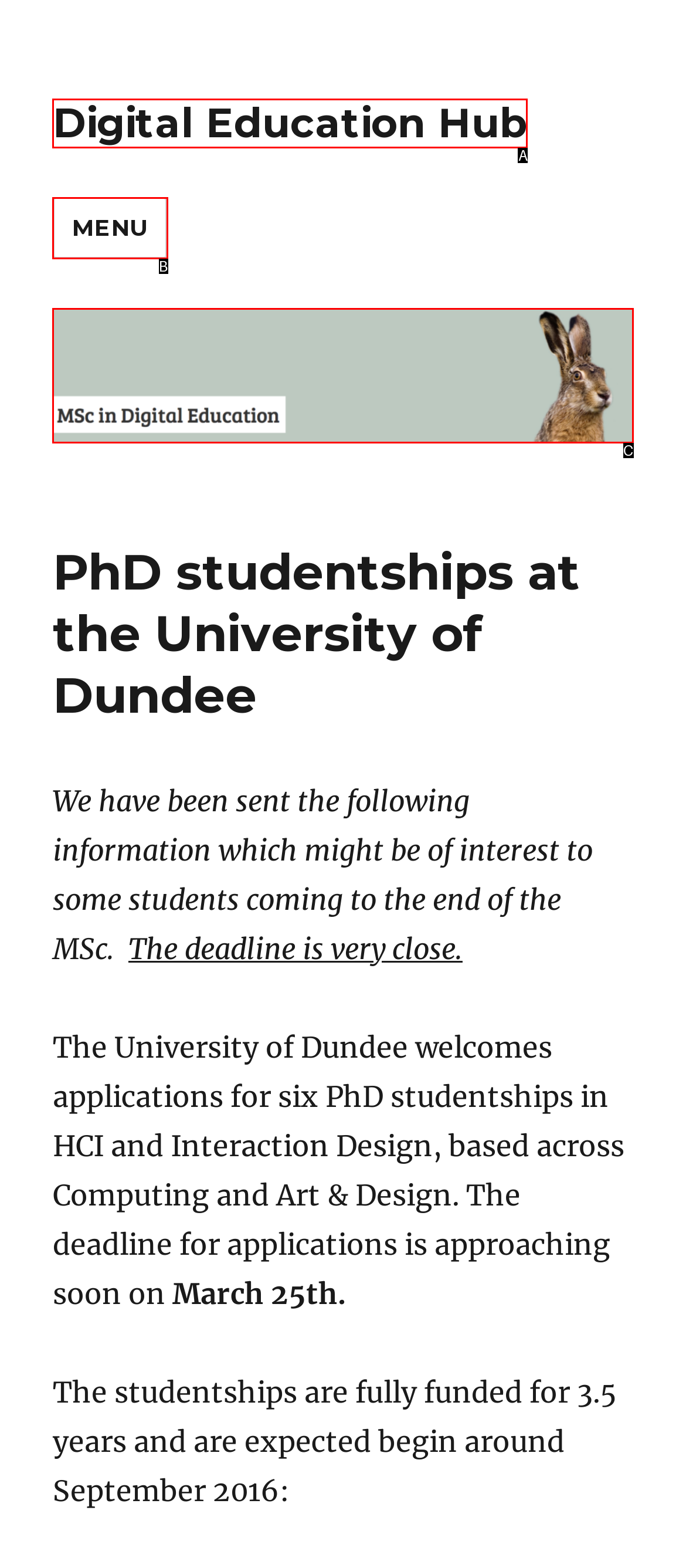Identify the HTML element that matches the description: title="Subscribe to Recent comments"
Respond with the letter of the correct option.

None